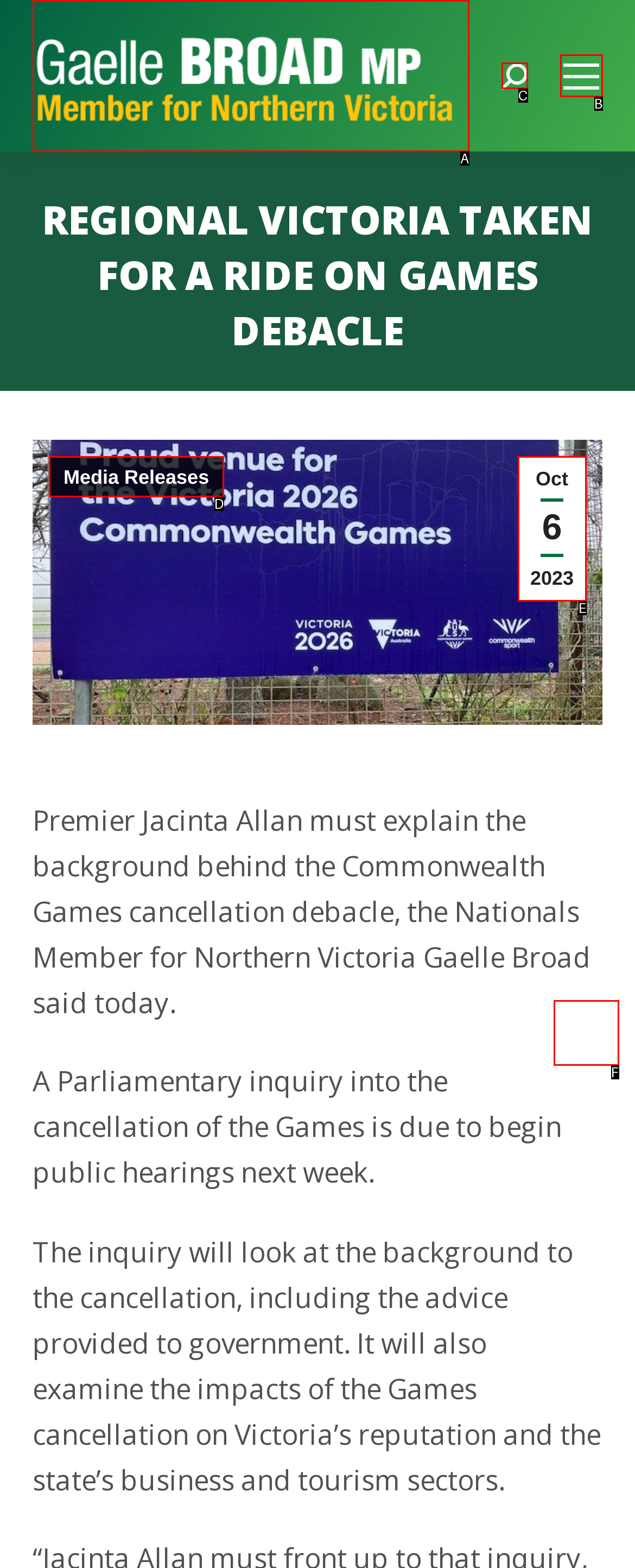Select the option that aligns with the description: Oct62023
Respond with the letter of the correct choice from the given options.

E